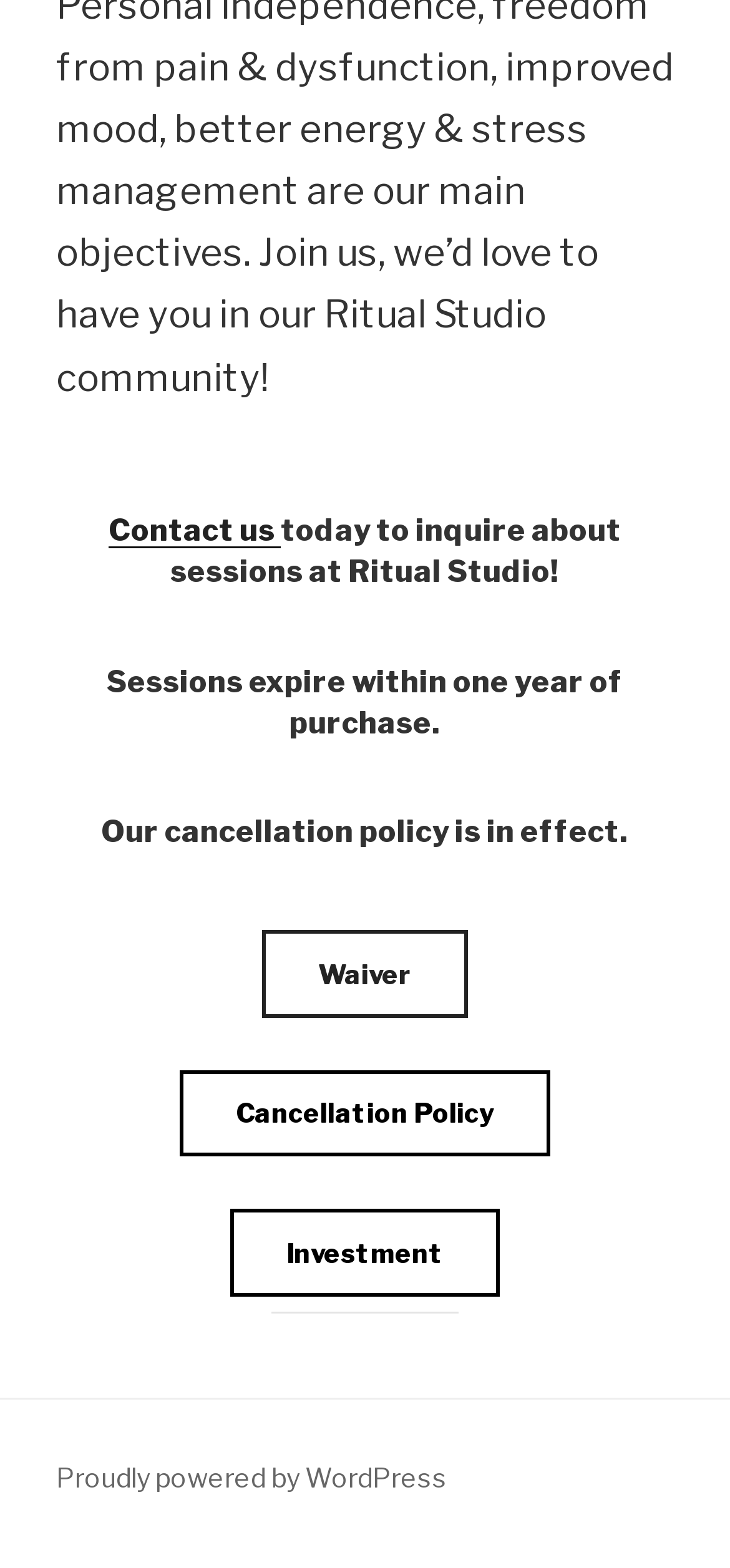Provide your answer in one word or a succinct phrase for the question: 
What is the duration for which sessions are valid?

One year